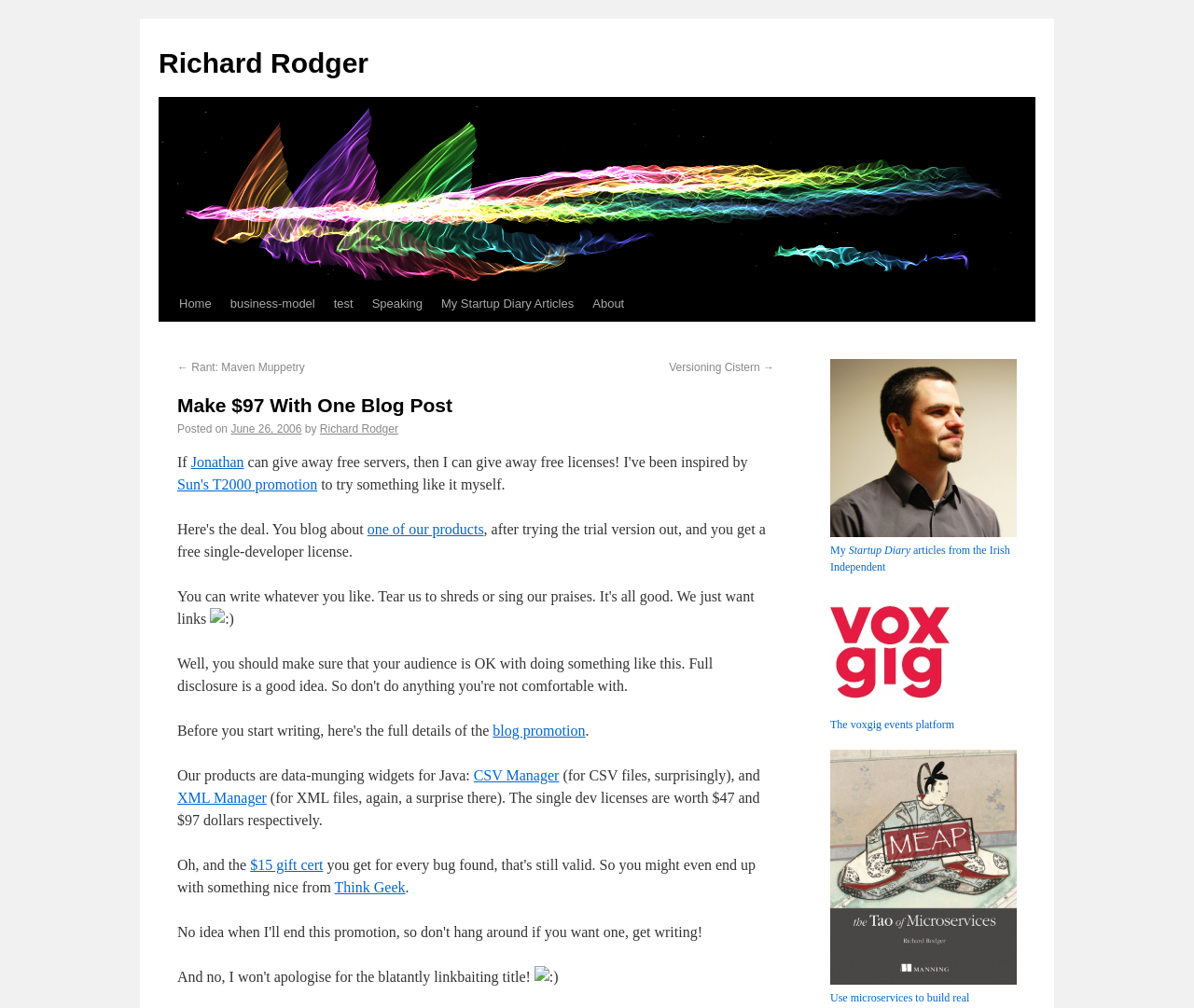Can you provide the bounding box coordinates for the element that should be clicked to implement the instruction: "Learn more about 'CSV Manager'"?

[0.397, 0.762, 0.468, 0.777]